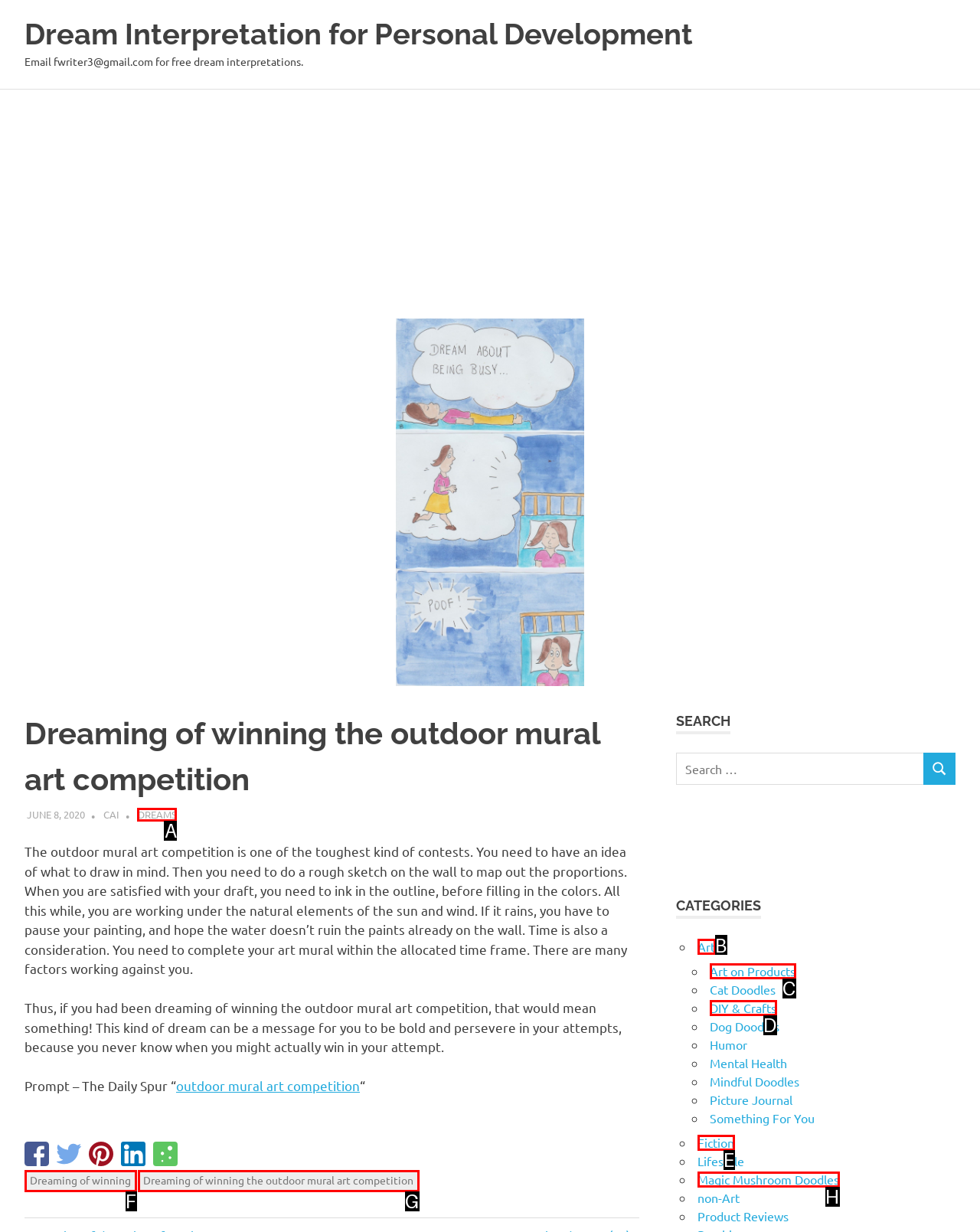Identify which HTML element to click to fulfill the following task: Click on the 'Art' category. Provide your response using the letter of the correct choice.

B